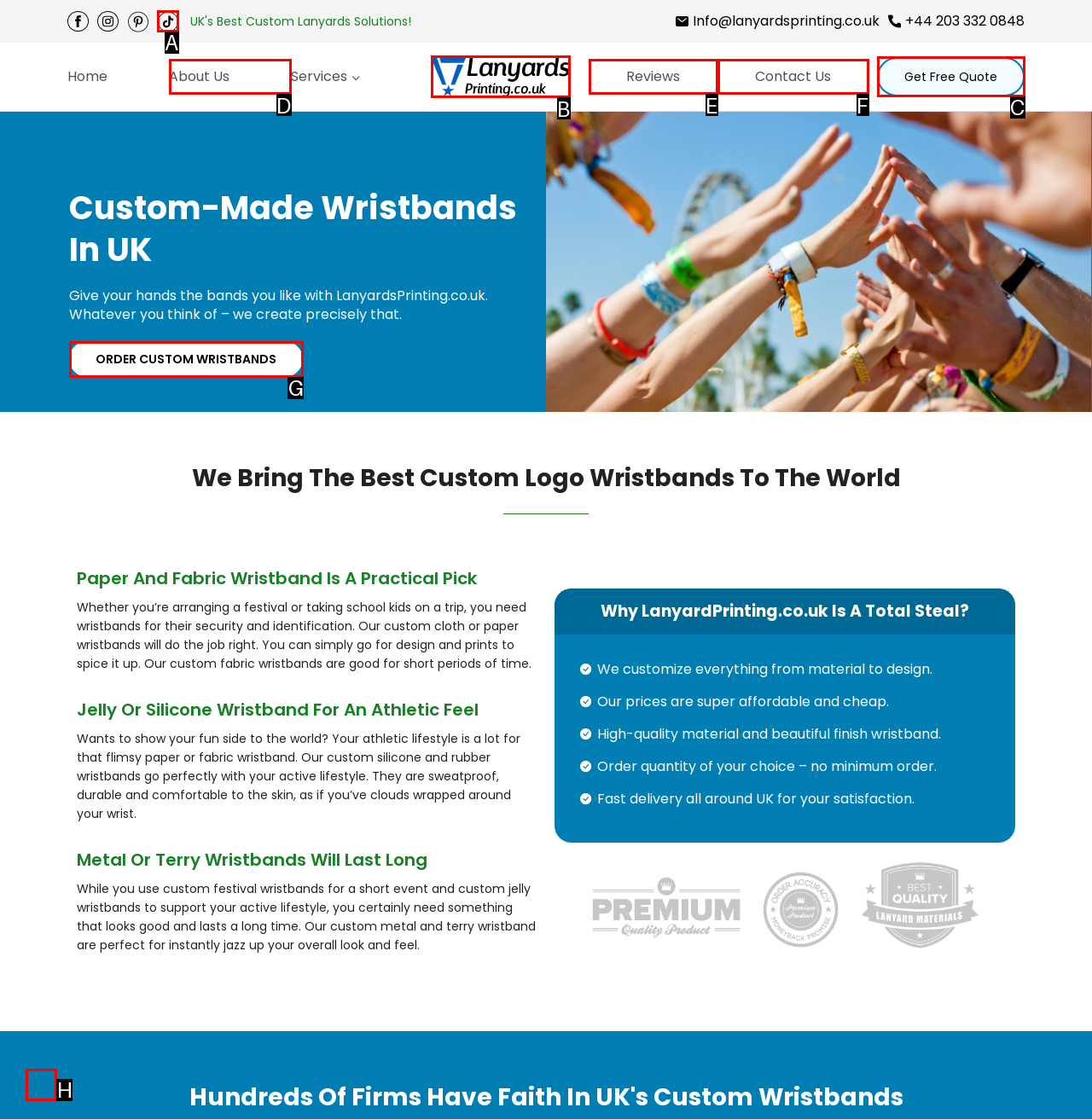Decide which UI element to click to accomplish the task: Order custom wristbands
Respond with the corresponding option letter.

G